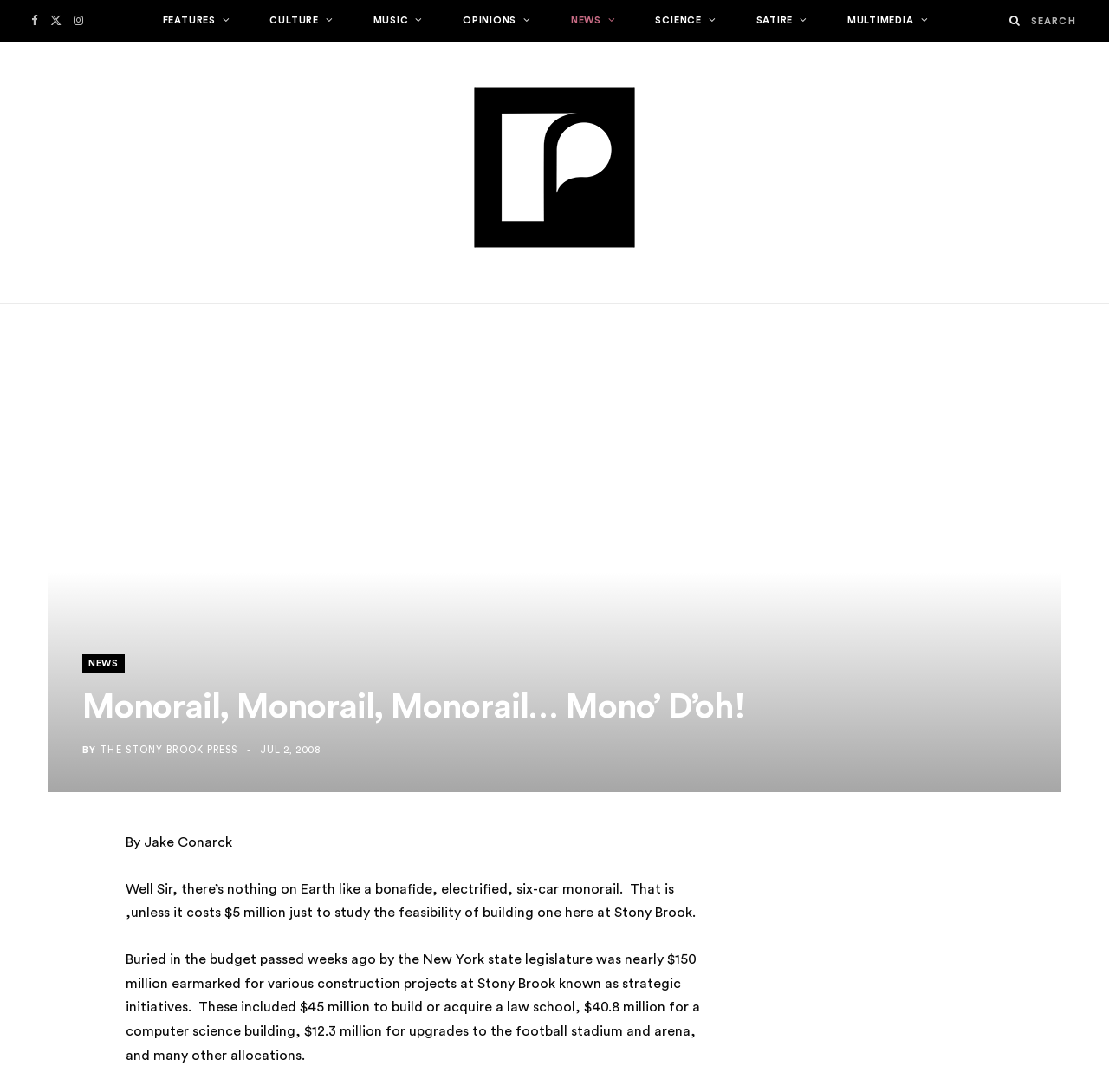Provide the bounding box coordinates for the UI element described in this sentence: "Développer la puissance humaine". The coordinates should be four float values between 0 and 1, i.e., [left, top, right, bottom].

None